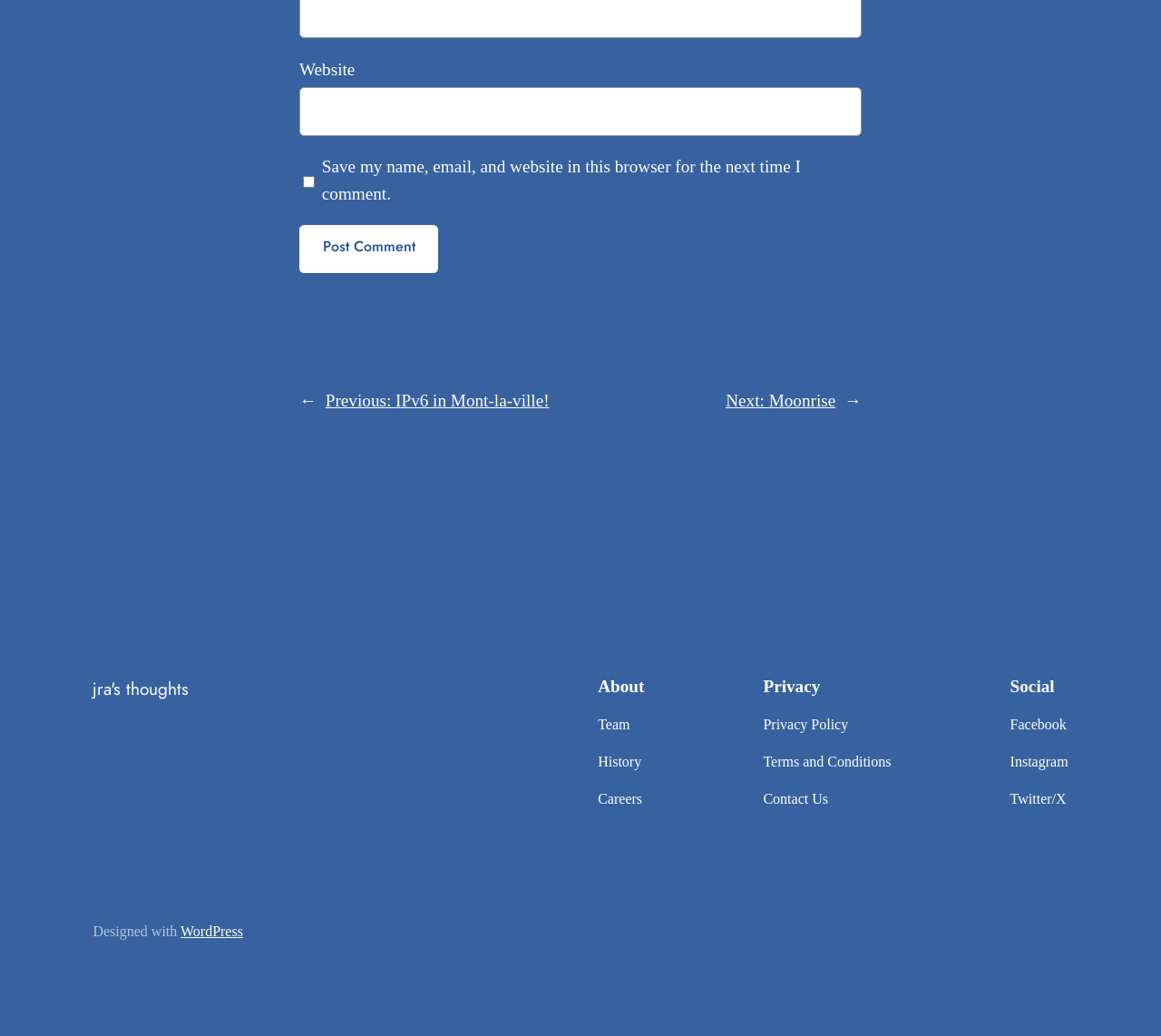How many links are in the 'About' navigation?
Please give a well-detailed answer to the question.

I looked at the 'About' navigation element with ID 203, which contains three link elements: 'Team', 'History', and 'Careers'.